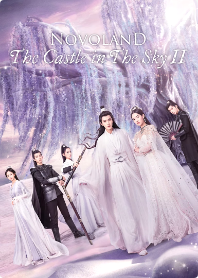What is the atmosphere of the fantasy drama?
From the details in the image, provide a complete and detailed answer to the question.

The title of the series is prominently displayed at the top, enhancing the ethereal, otherworldly atmosphere that defines this visually stunning fantasy drama.